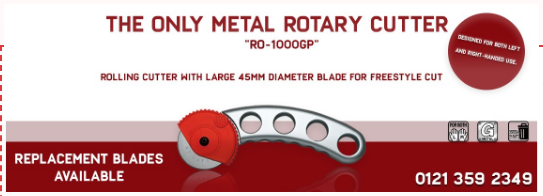Give a succinct answer to this question in a single word or phrase: 
What is the color scheme of the background?

Red and silver